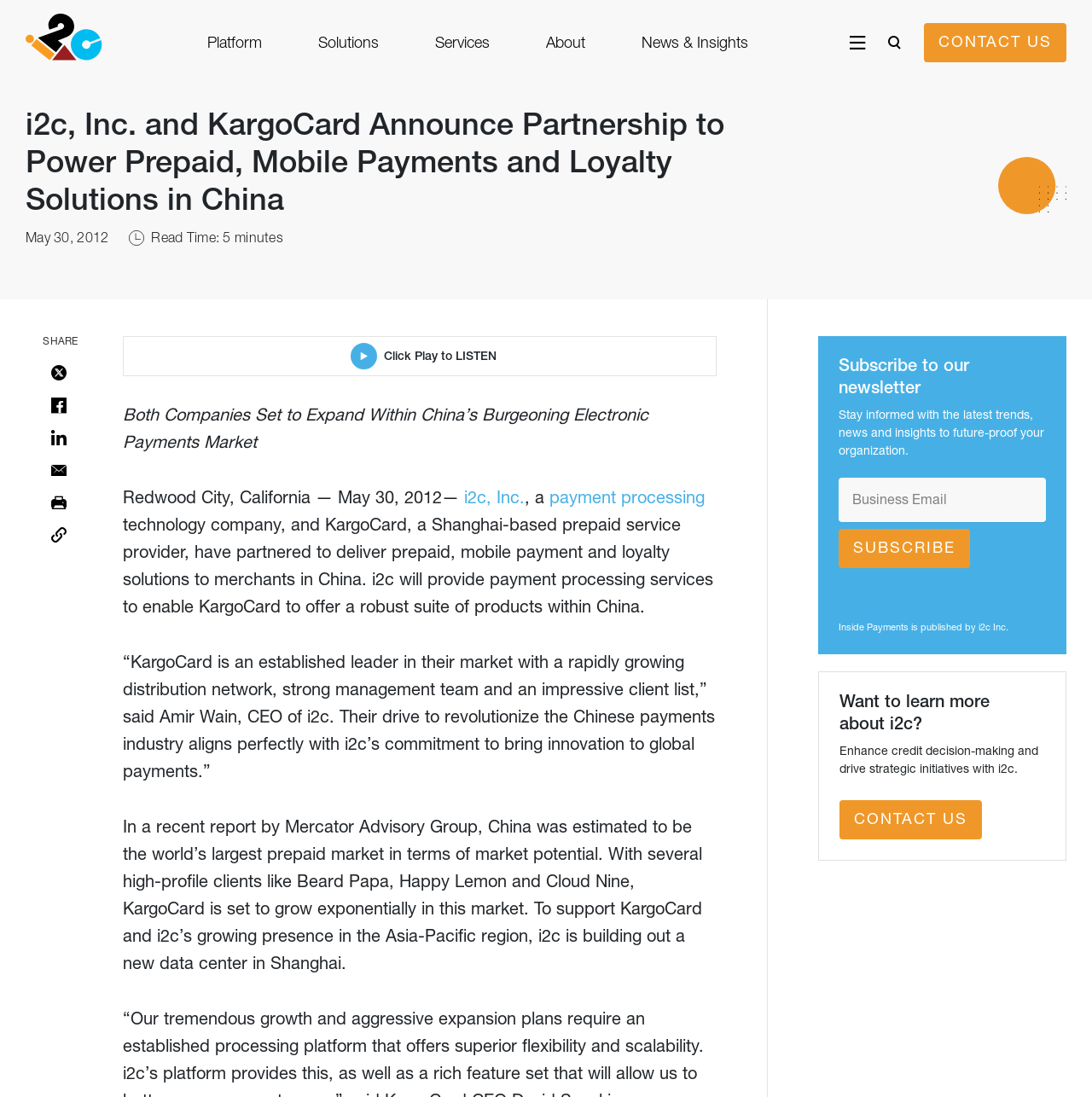Can you extract the primary headline text from the webpage?

i2c, Inc. and KargoCard Announce Partnership to Power Prepaid, Mobile Payments and Loyalty Solutions in China